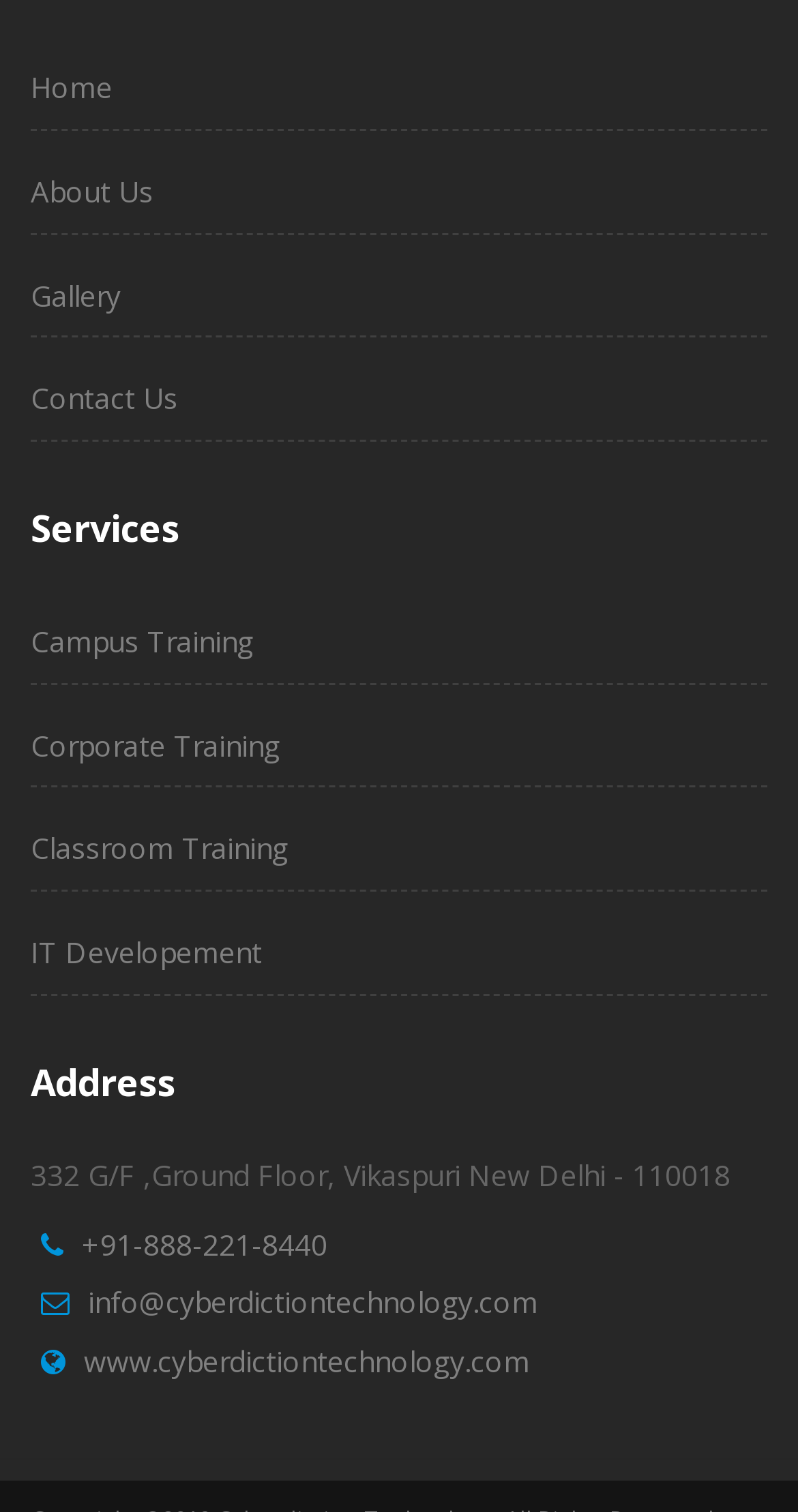Give a one-word or short phrase answer to this question: 
What is the address of the company?

332 G/F, Vikaspuri New Delhi - 110018